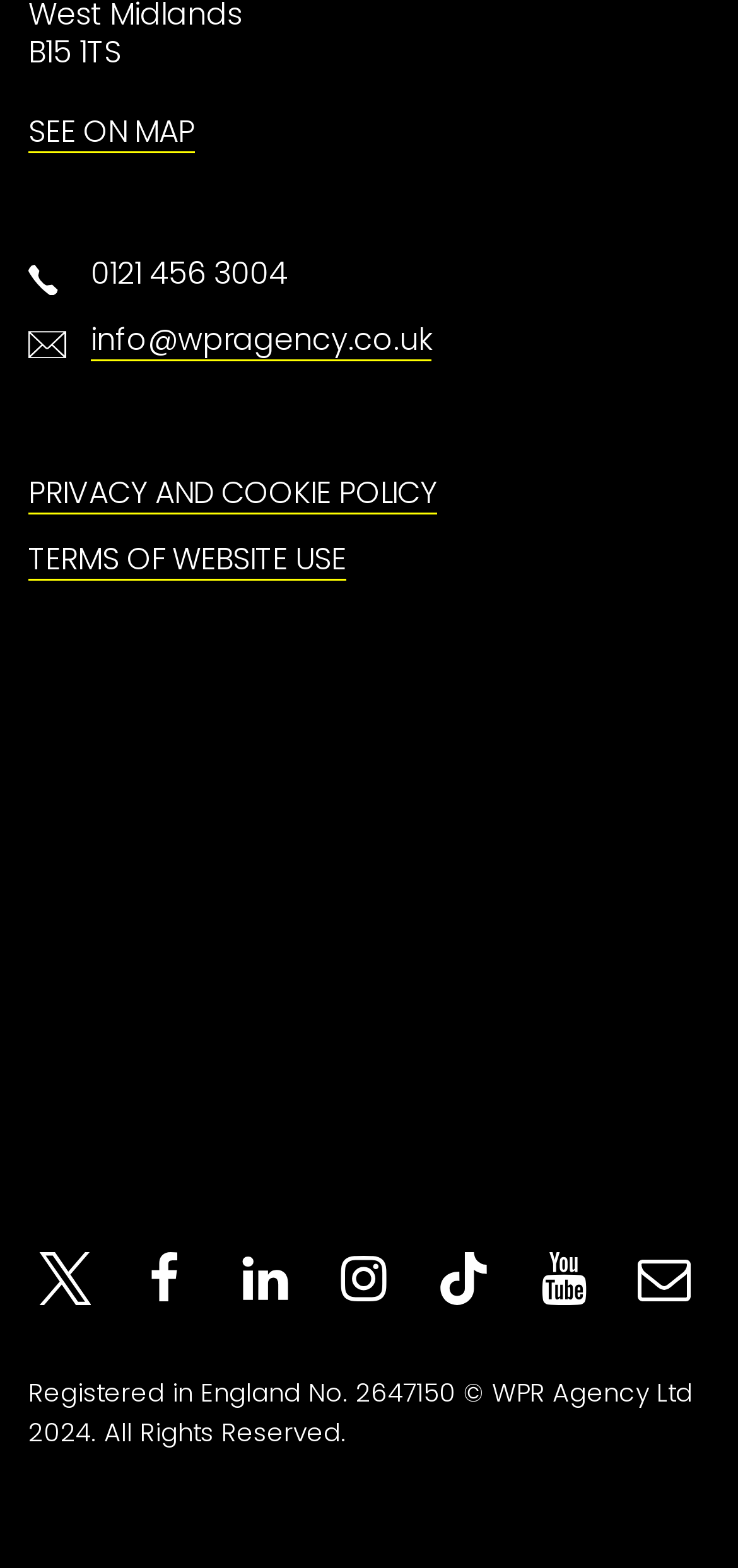Please find the bounding box coordinates of the element that needs to be clicked to perform the following instruction: "Send an email". The bounding box coordinates should be four float numbers between 0 and 1, represented as [left, top, right, bottom].

[0.123, 0.202, 0.585, 0.23]